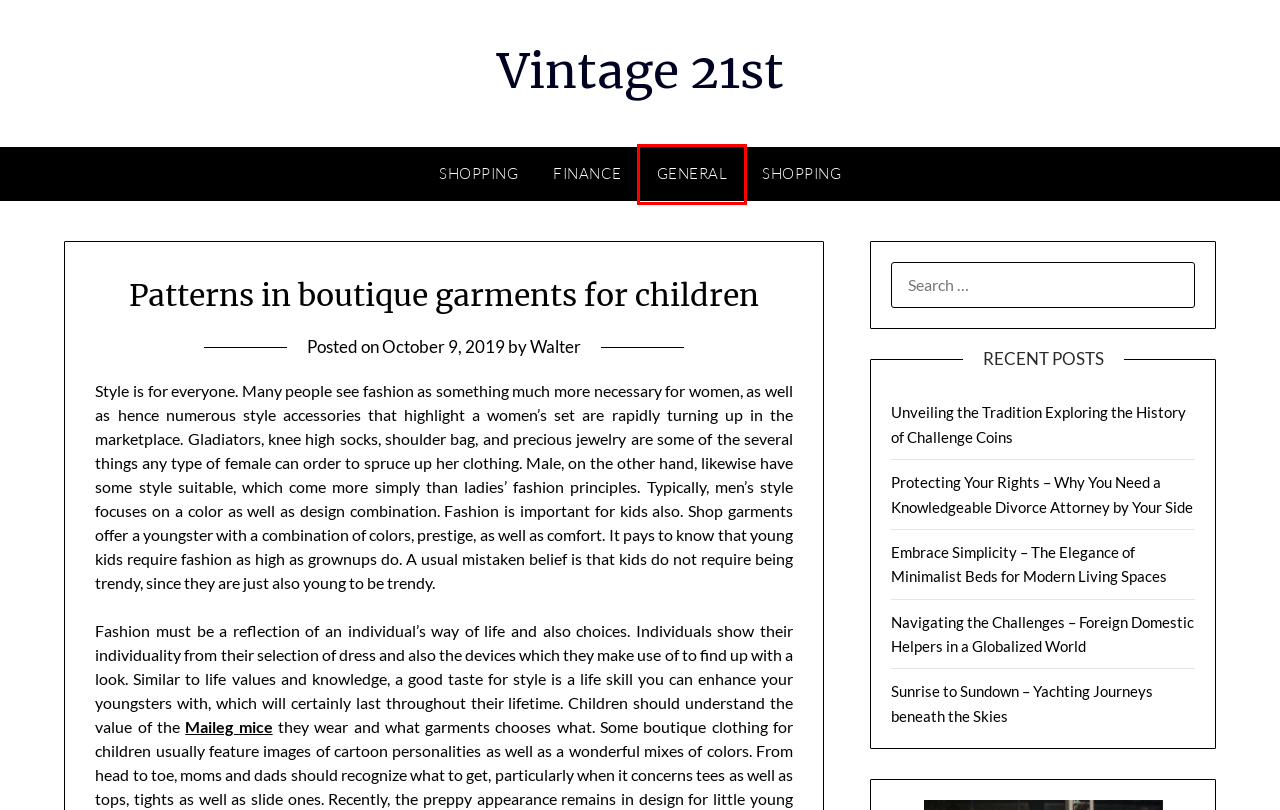Given a screenshot of a webpage featuring a red bounding box, identify the best matching webpage description for the new page after the element within the red box is clicked. Here are the options:
A. Walter, Author at Vintage 21st
B. Protecting Your Rights - Why You Need a Knowledgeable Divorce Attorney by Your Side - Vintage 21st
C. Sunrise to Sundown - Yachting Journeys beneath the Skies - Vintage 21st
D. Unveiling the Tradition Exploring the History of Challenge Coins - Vintage 21st
E. Vintage 21st -
F. Finance Archives - Vintage 21st
G. General Archives - Vintage 21st
H. Embrace Simplicity - The Elegance of Minimalist Beds for Modern Living Spaces - Vintage 21st

G